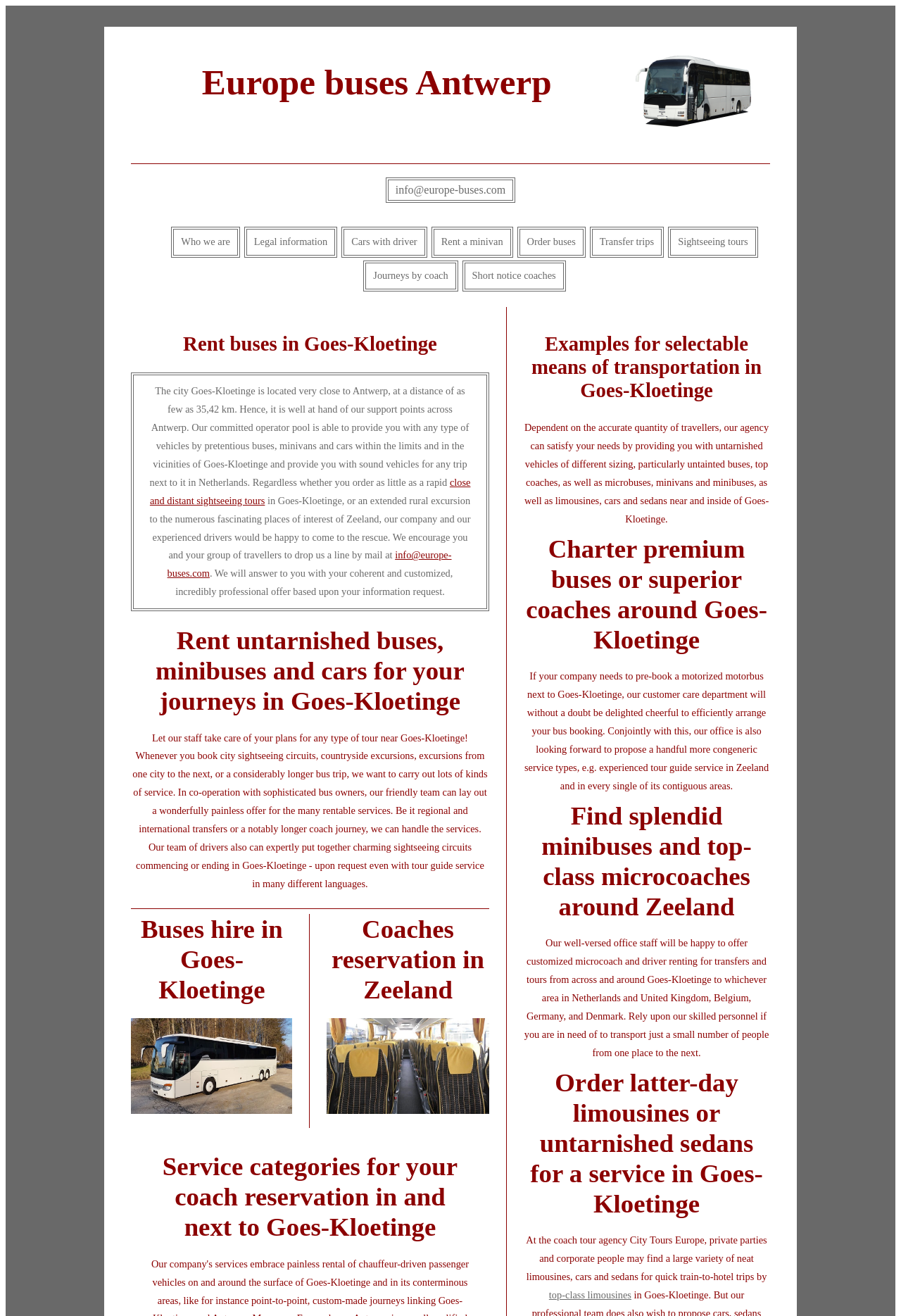What is the distance from Goes-Kloetinge to Antwerp?
Please provide a single word or phrase in response based on the screenshot.

35.42 km